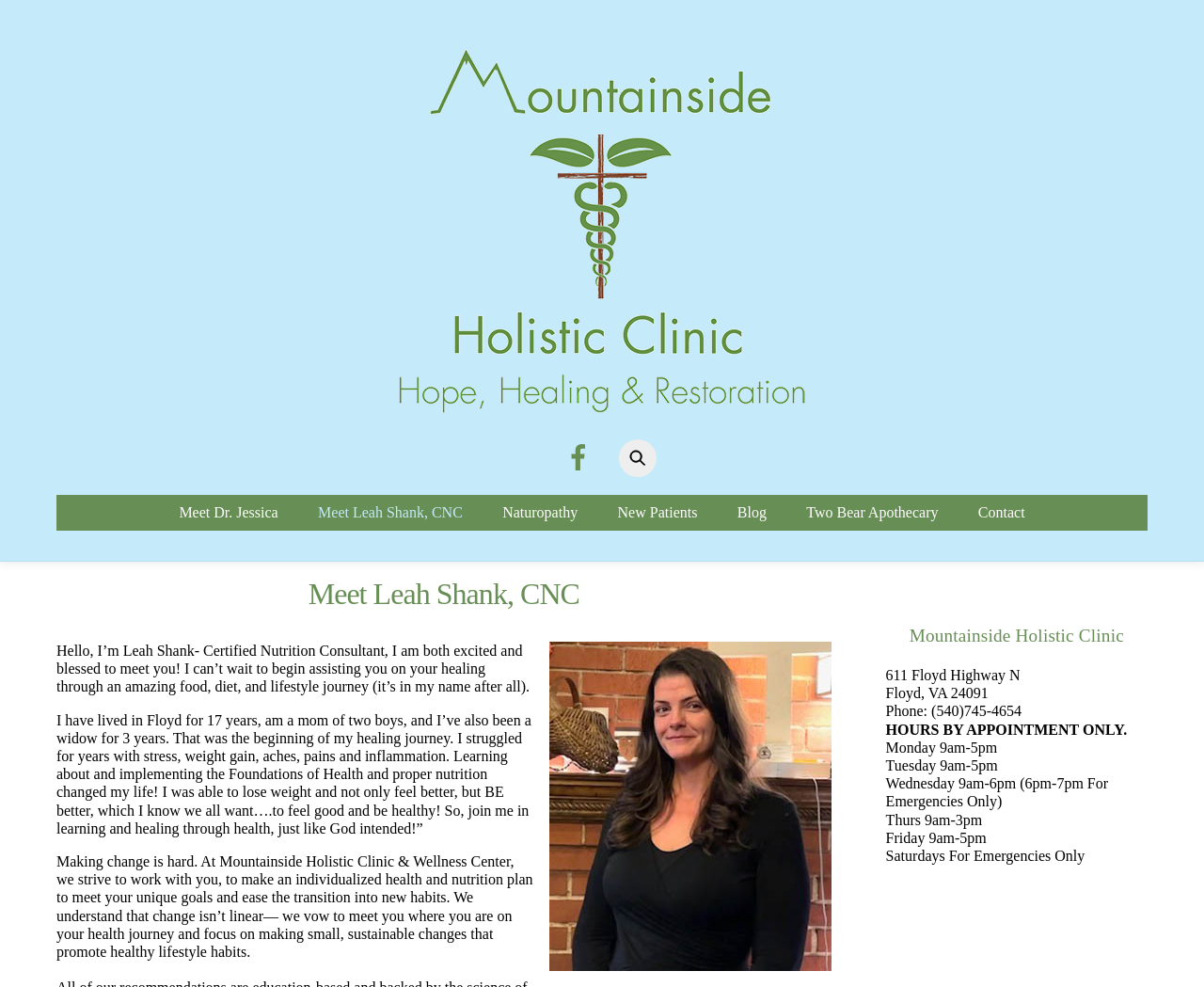Pinpoint the bounding box coordinates of the element to be clicked to execute the instruction: "Read Leah Shank's bio".

[0.047, 0.583, 0.69, 0.62]